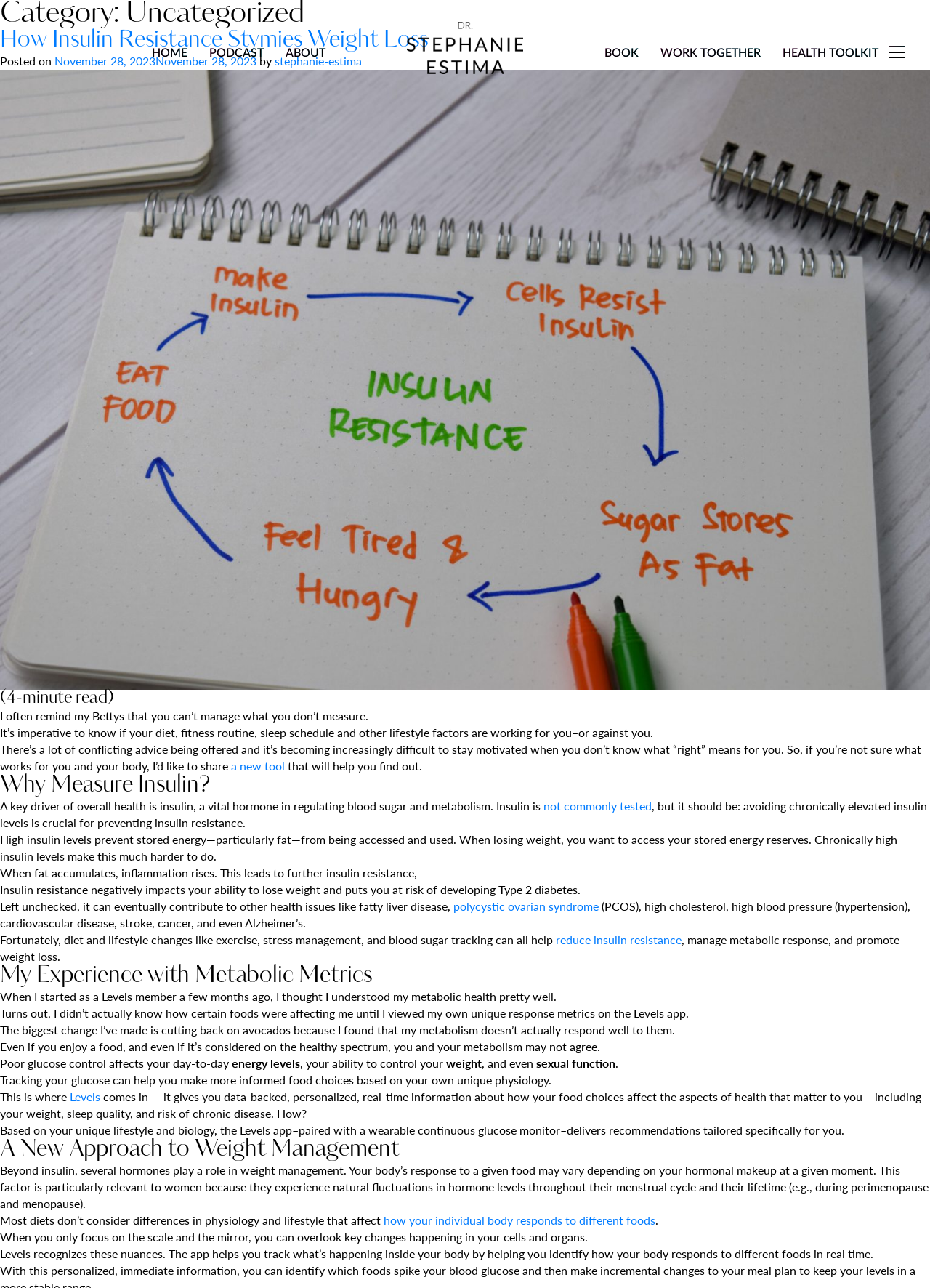Given the element description: "👎", predict the bounding box coordinates of this UI element. The coordinates must be four float numbers between 0 and 1, given as [left, top, right, bottom].

None